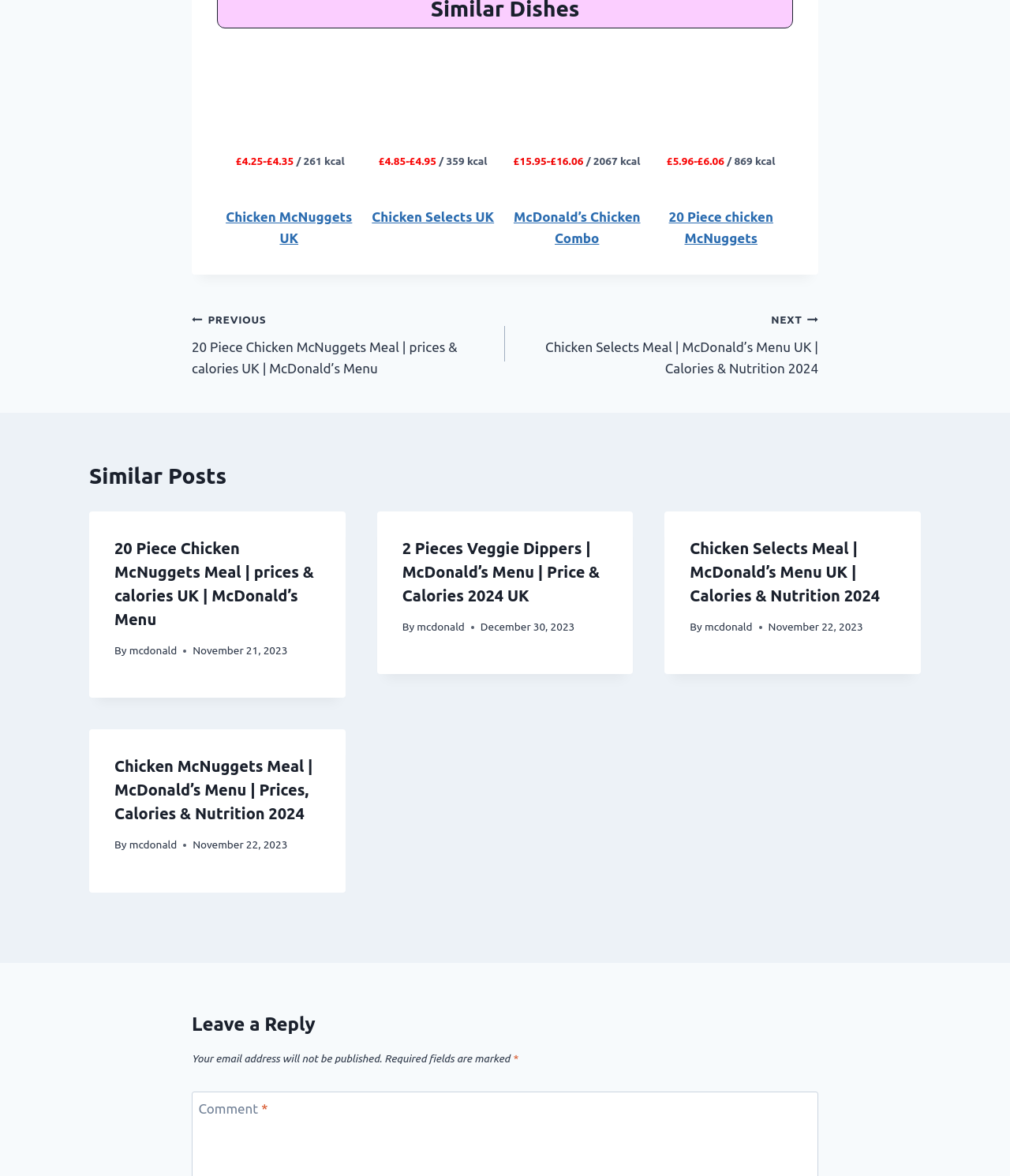Can you identify the bounding box coordinates of the clickable region needed to carry out this instruction: 'Go to previous post'? The coordinates should be four float numbers within the range of 0 to 1, stated as [left, top, right, bottom].

[0.19, 0.262, 0.5, 0.322]